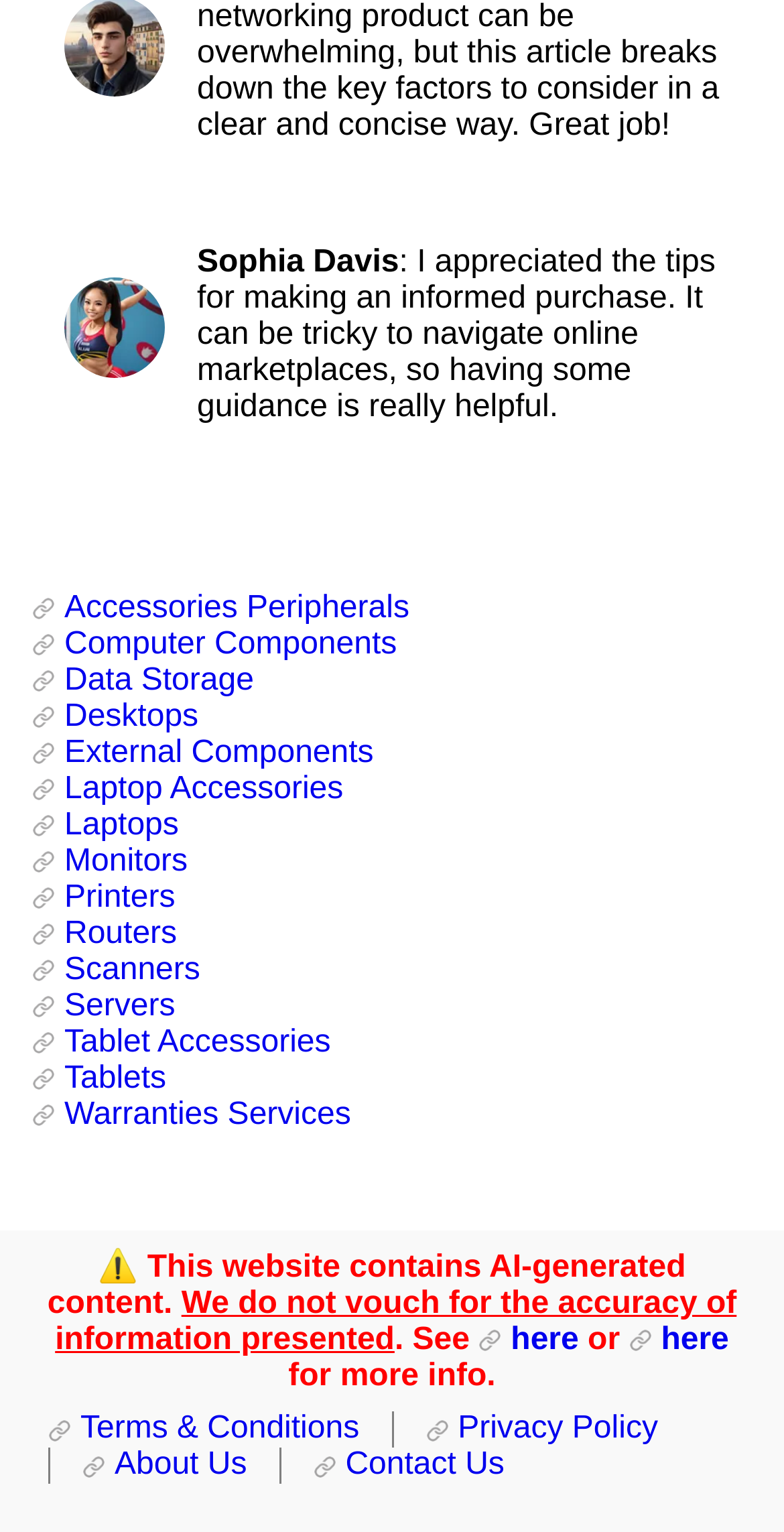What is the purpose of the website according to Sophia Davis?
Could you please answer the question thoroughly and with as much detail as possible?

According to Sophia Davis' testimonial, the website provides guidance for making informed purchases on online marketplaces, which suggests that the purpose of the website is to assist users in navigating online marketplaces.